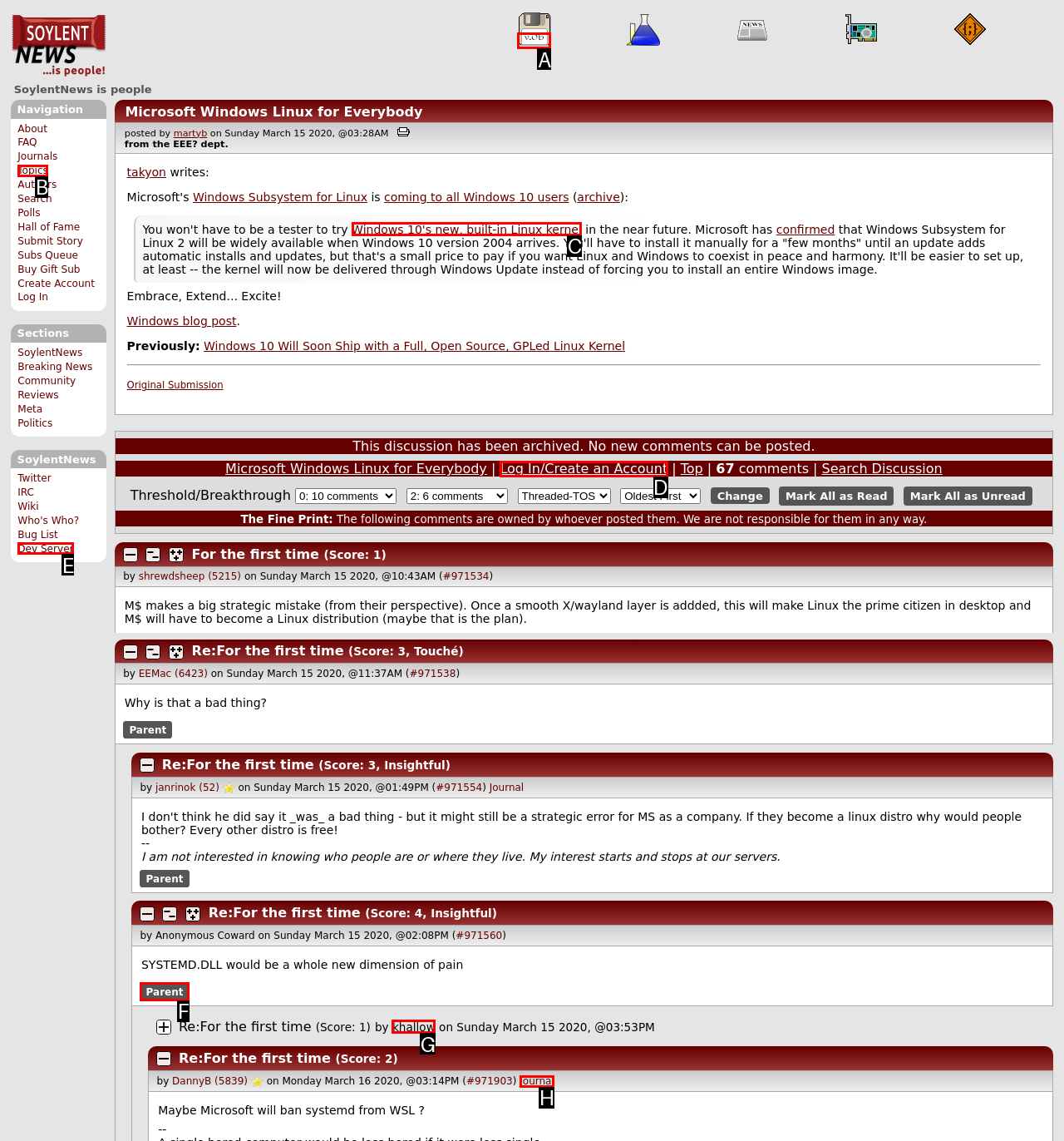Identify the letter of the UI element that corresponds to: Dev Server
Respond with the letter of the option directly.

E